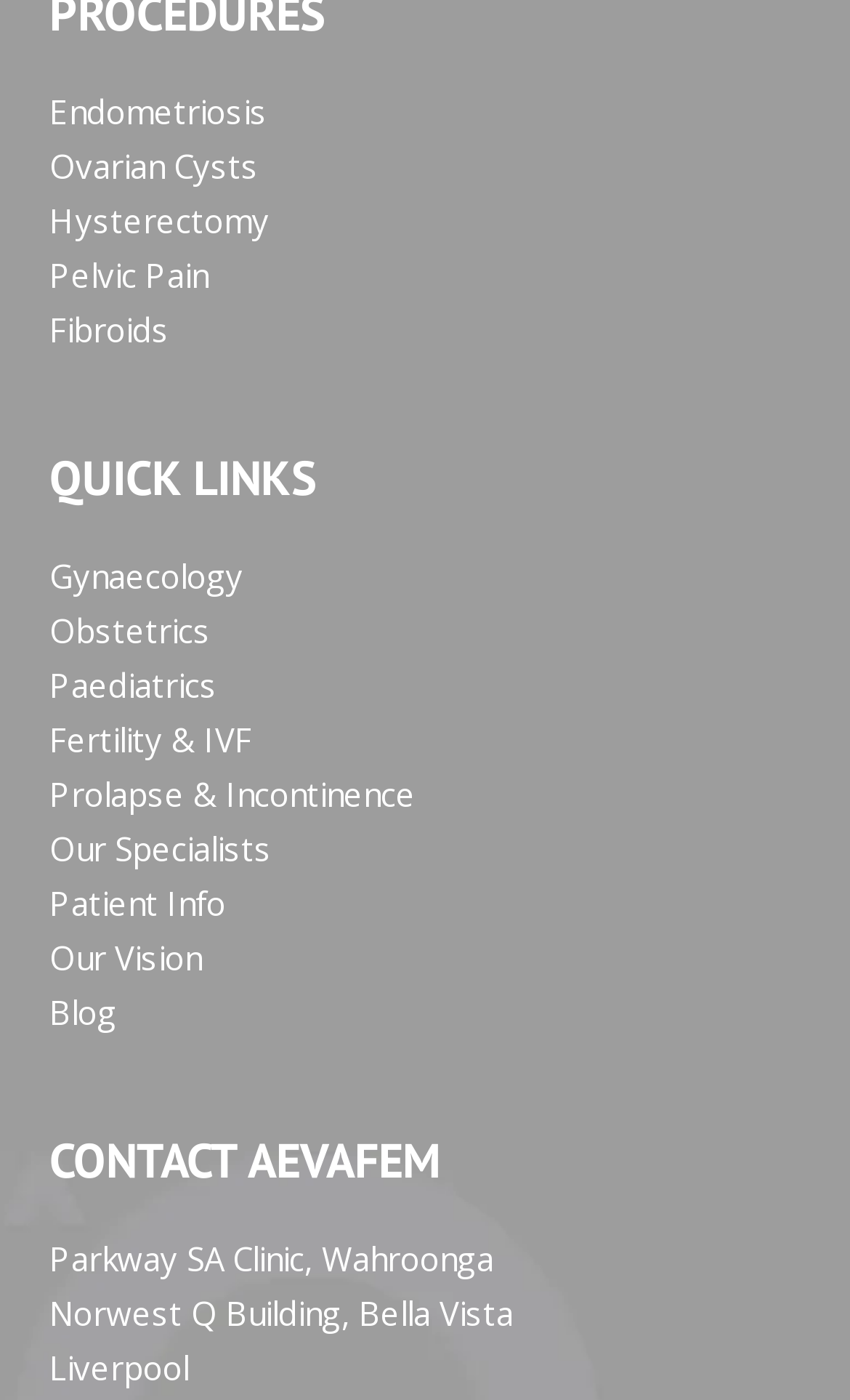Please indicate the bounding box coordinates for the clickable area to complete the following task: "Get information about Fibroids". The coordinates should be specified as four float numbers between 0 and 1, i.e., [left, top, right, bottom].

[0.058, 0.22, 0.199, 0.251]